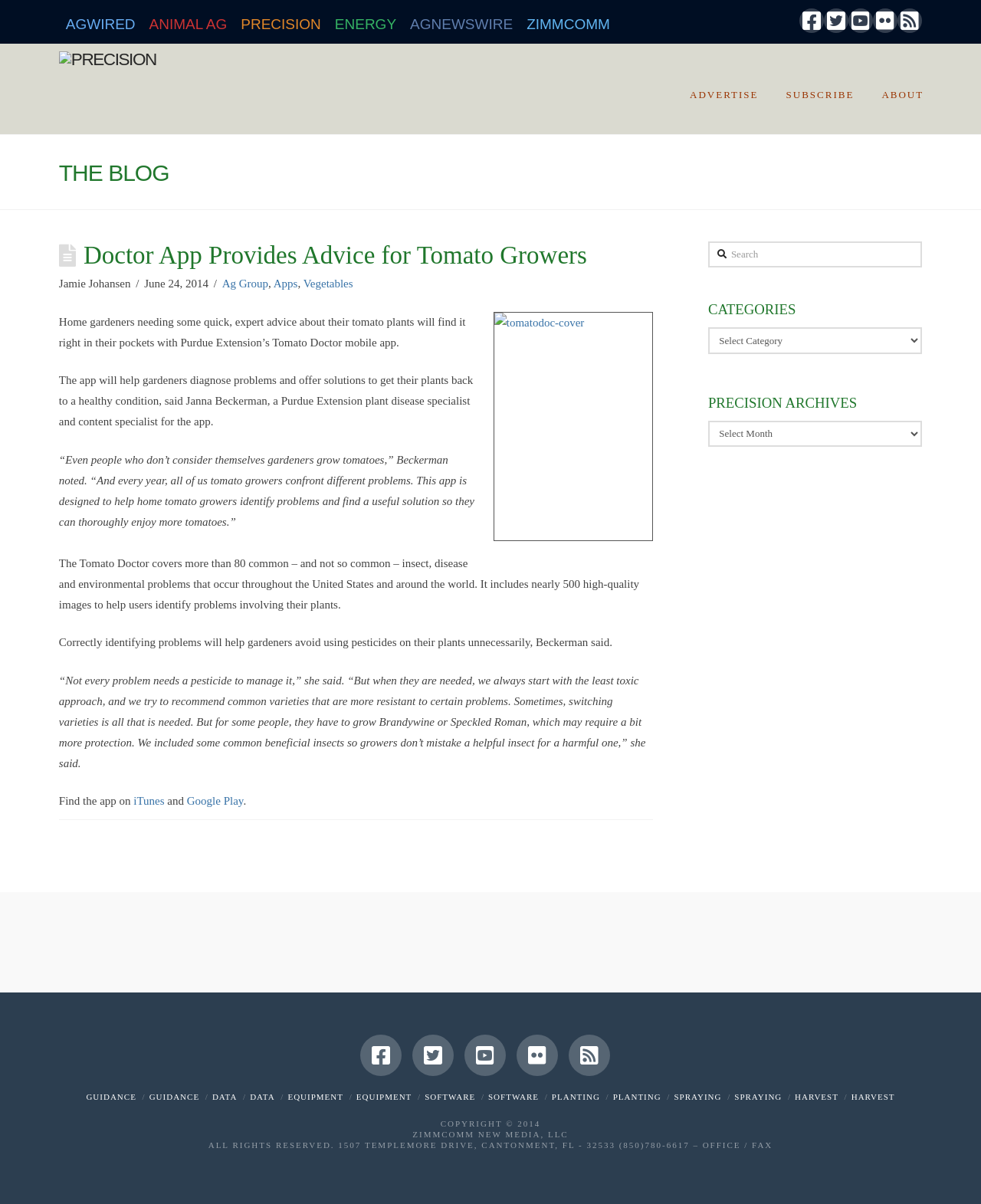Please determine the bounding box coordinates of the element's region to click in order to carry out the following instruction: "Click on the 'AGWIRED' link". The coordinates should be four float numbers between 0 and 1, i.e., [left, top, right, bottom].

[0.06, 0.004, 0.145, 0.032]